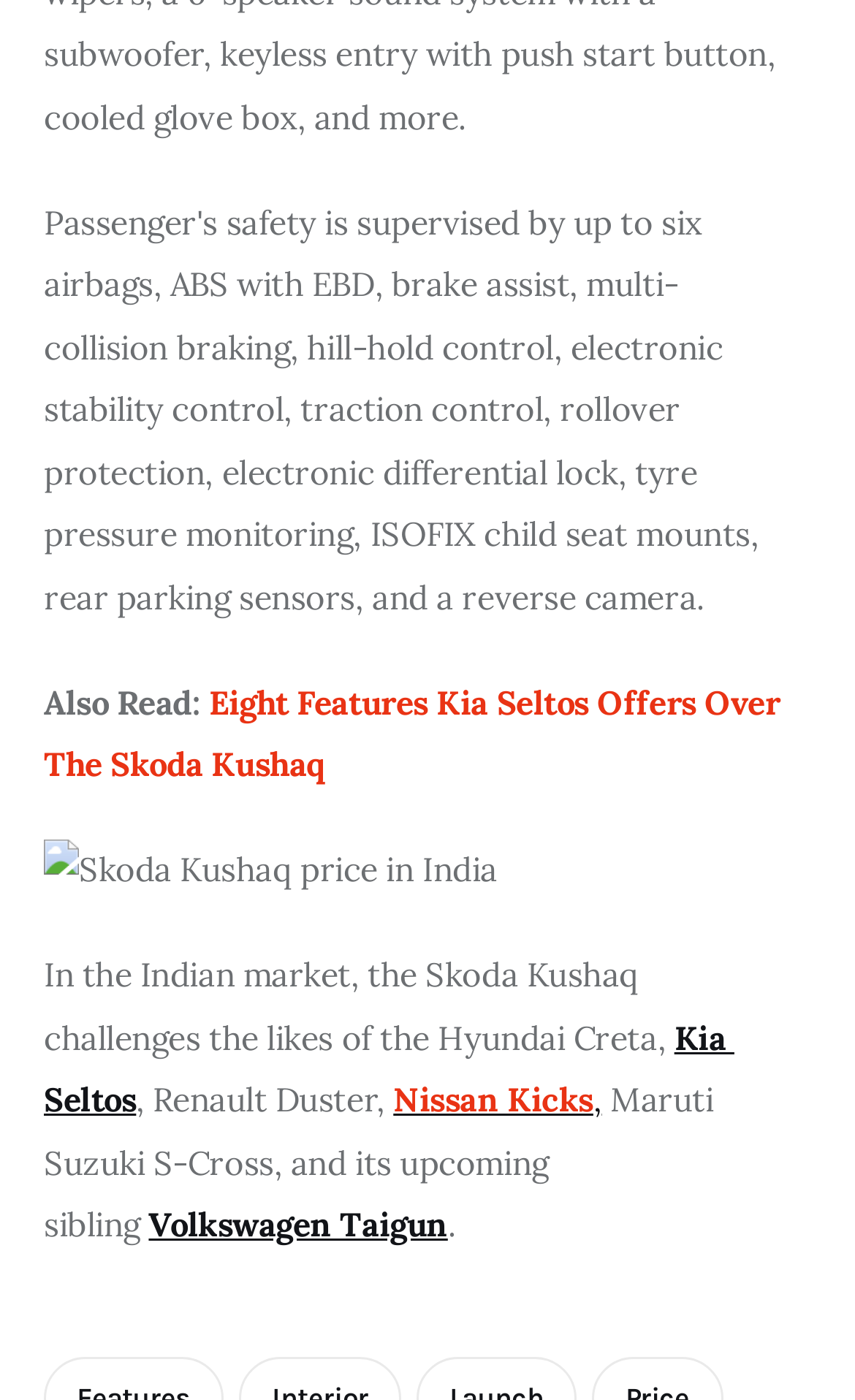Please identify the coordinates of the bounding box for the clickable region that will accomplish this instruction: "Explore Nissan Kicks".

[0.46, 0.771, 0.694, 0.801]